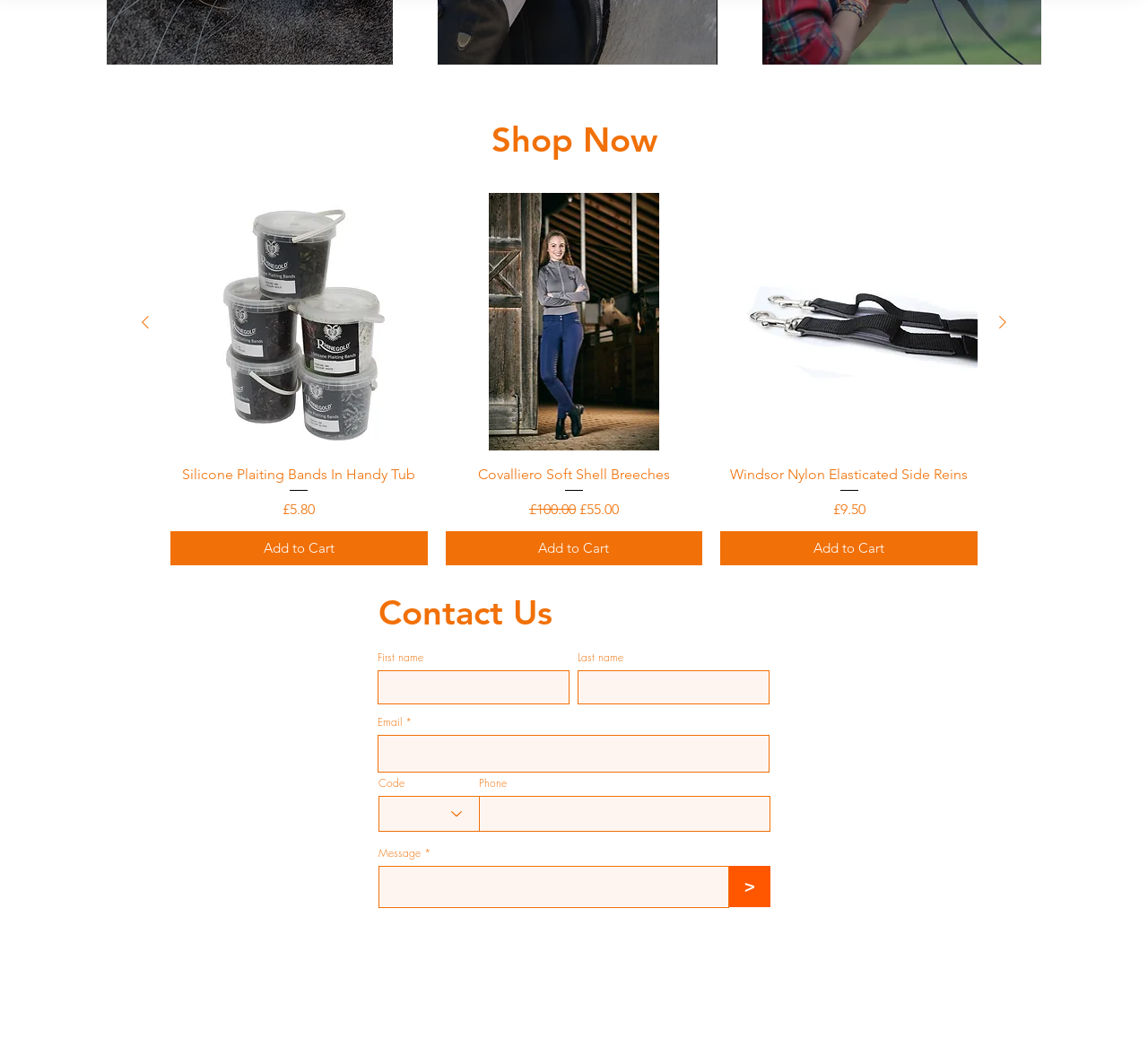Determine the bounding box coordinates of the clickable region to execute the instruction: "Click the 'Next Product' button". The coordinates should be four float numbers between 0 and 1, denoted as [left, top, right, bottom].

[0.864, 0.294, 0.883, 0.315]